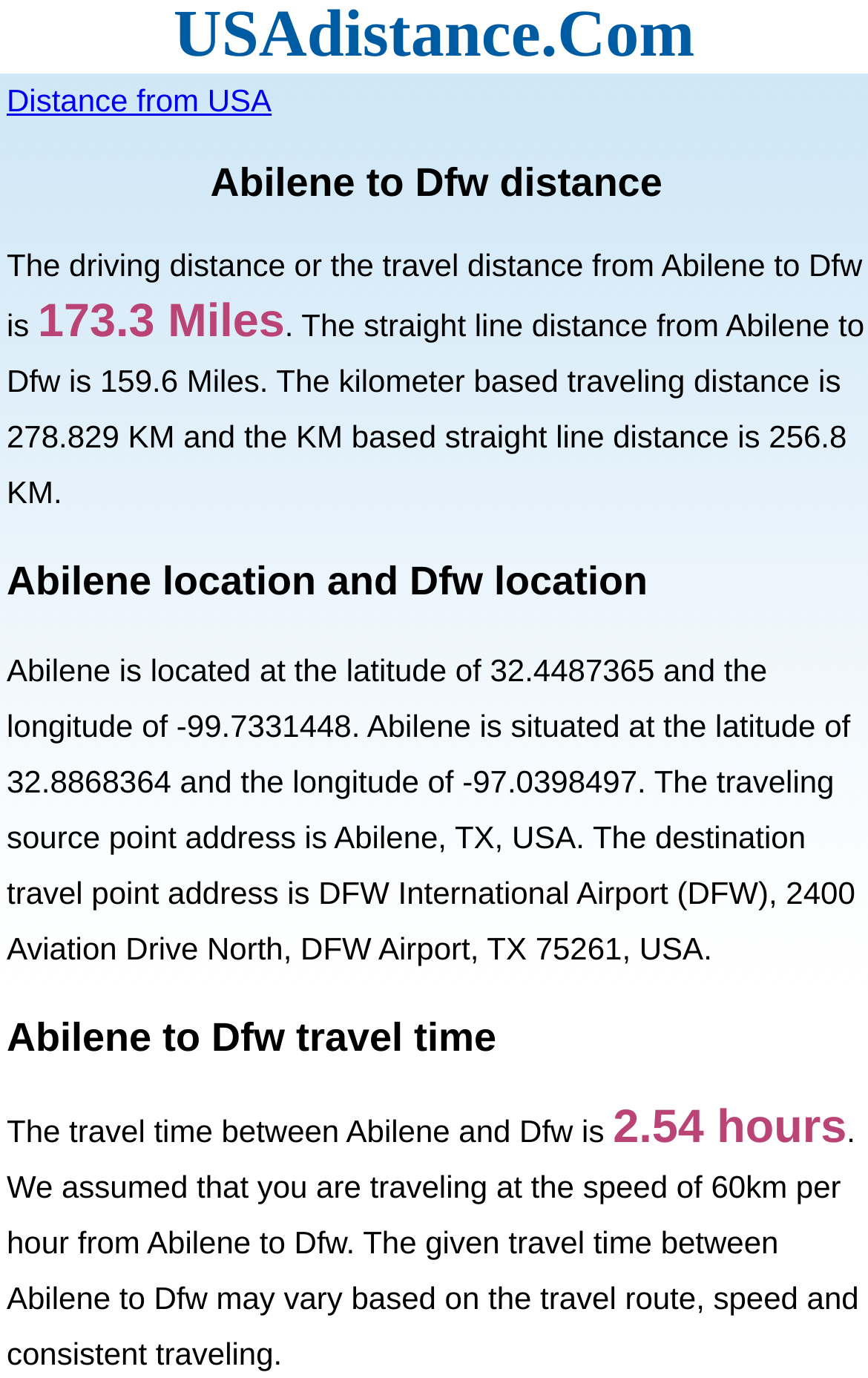Provide an in-depth caption for the elements present on the webpage.

The webpage appears to be a distance calculator or travel information page. At the top, there is a link labeled "Distance from USA" positioned on the left side of the page. Below the link, a heading "Abilene to Dfw distance" is centered on the page. 

Under the heading, a paragraph of text explains that the driving distance or travel distance from Abilene to Dfw is 173.3 Miles. This text is followed by the distance value "173.3 Miles" displayed prominently on the page. 

Further down, another paragraph provides additional information about the distance, including the straight line distance and kilometer-based distances. 

The next section, headed by "Abilene location and Dfw location", provides the latitude and longitude coordinates for both Abilene and Dfw, as well as their addresses. This section takes up a significant portion of the page.

Below this section, a heading "Abilene to Dfw travel time" is followed by a paragraph explaining that the travel time between Abilene and Dfw is 2.54 hours, assuming a speed of 60km per hour. This travel time information is displayed on the right side of the page.